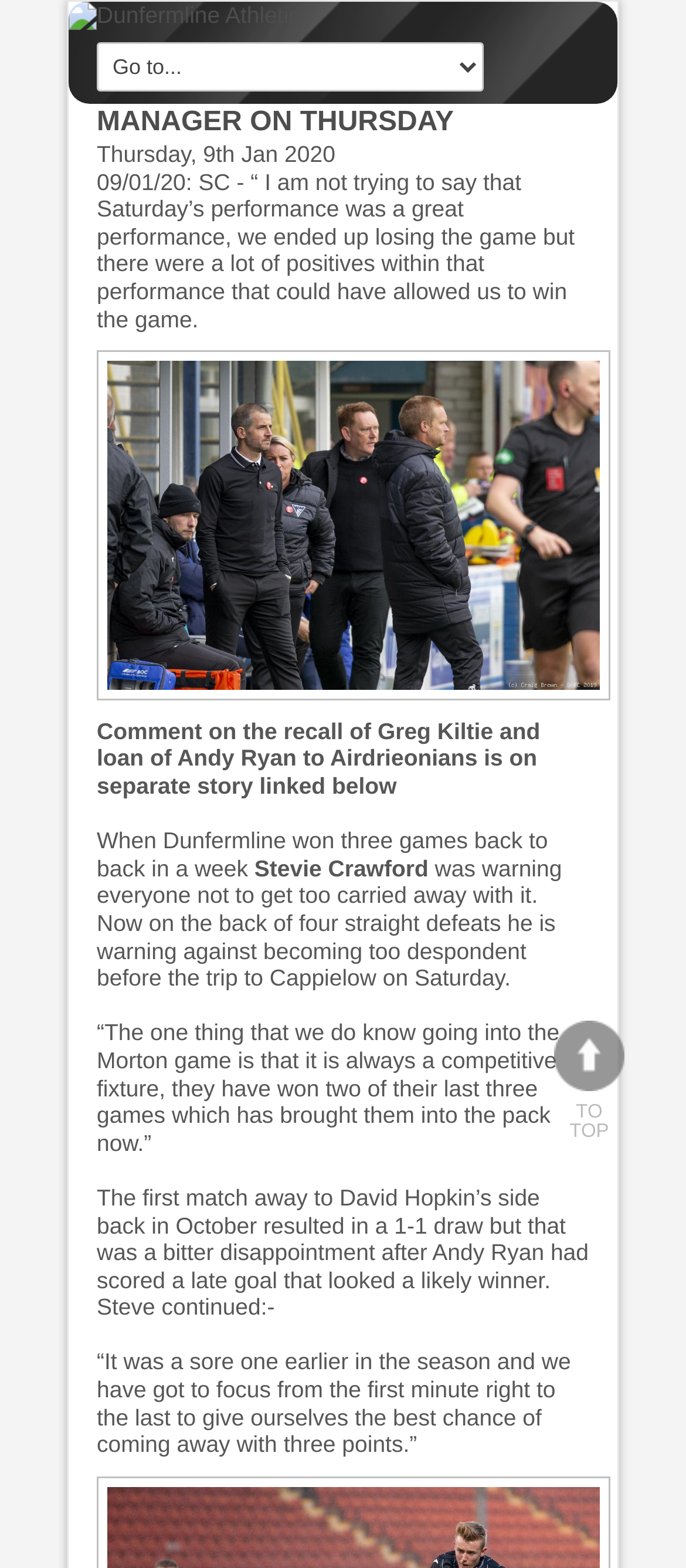Identify the bounding box of the HTML element described as: "parent_node: Go to...".

[0.1, 0.001, 0.438, 0.018]